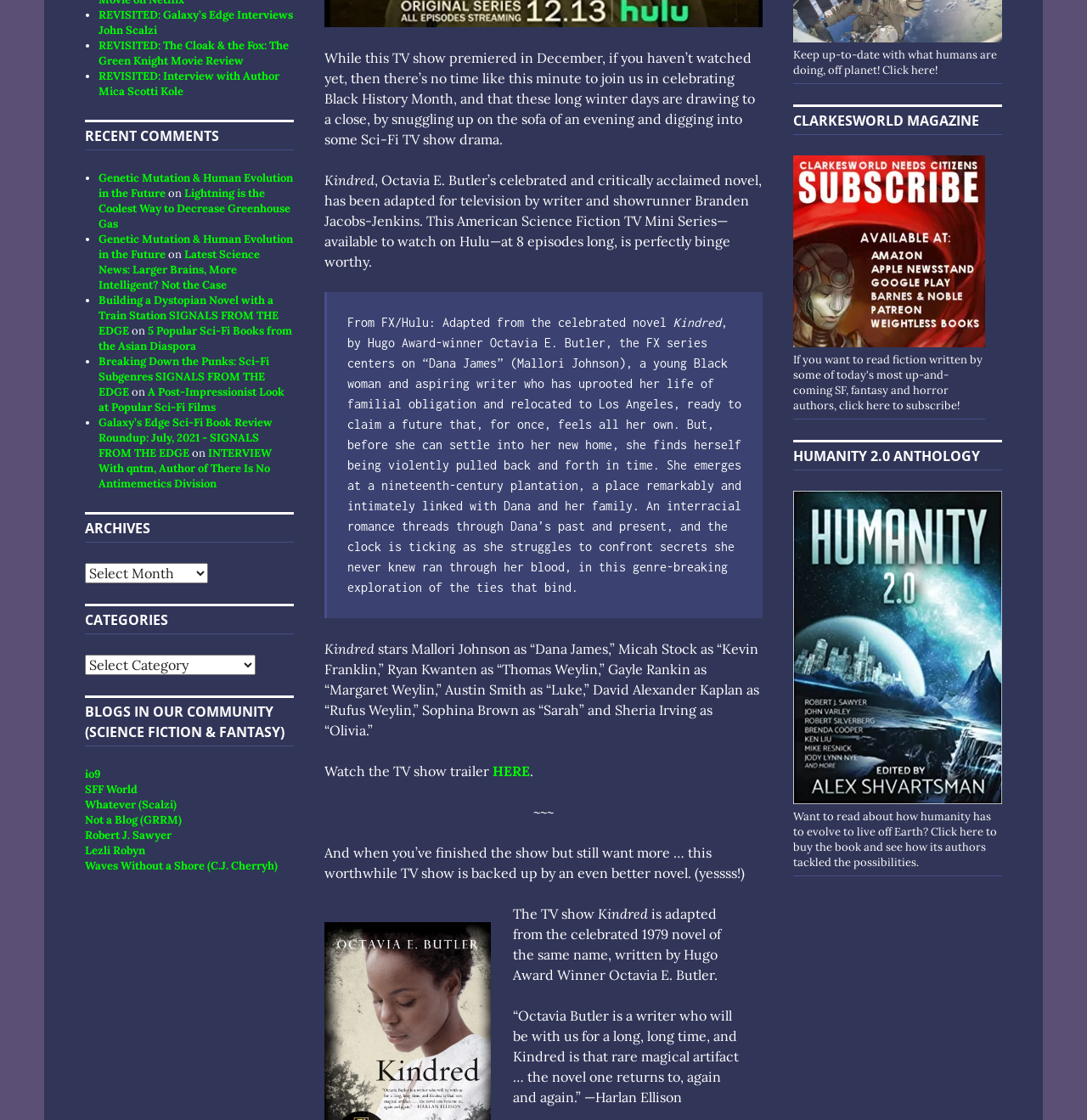Find the bounding box coordinates of the element's region that should be clicked in order to follow the given instruction: "Read the interview with Author Mica Scotti Kole". The coordinates should consist of four float numbers between 0 and 1, i.e., [left, top, right, bottom].

[0.091, 0.062, 0.257, 0.088]